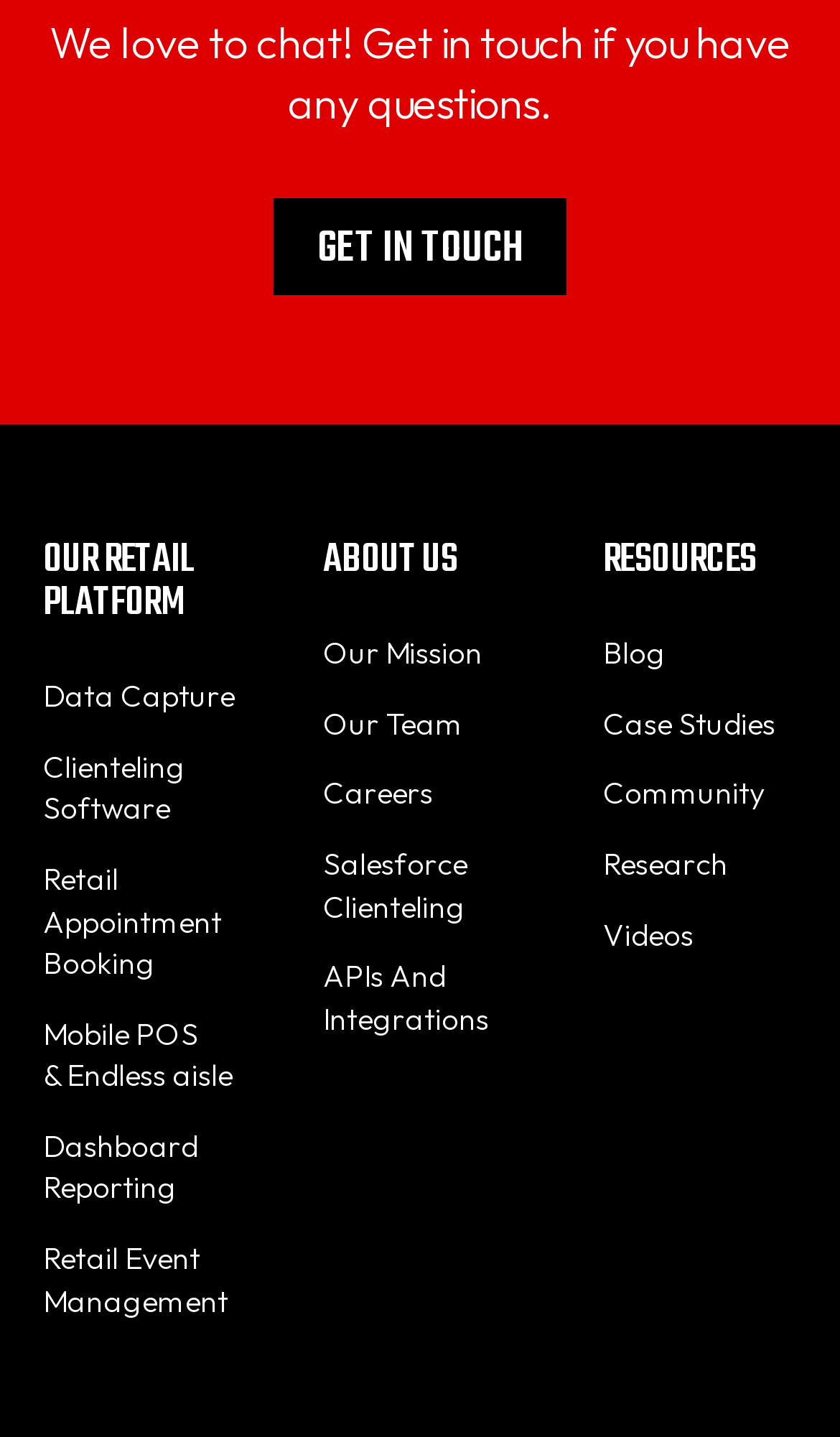Determine the bounding box coordinates for the clickable element to execute this instruction: "Learn about the retail platform". Provide the coordinates as four float numbers between 0 and 1, i.e., [left, top, right, bottom].

[0.051, 0.371, 0.282, 0.442]